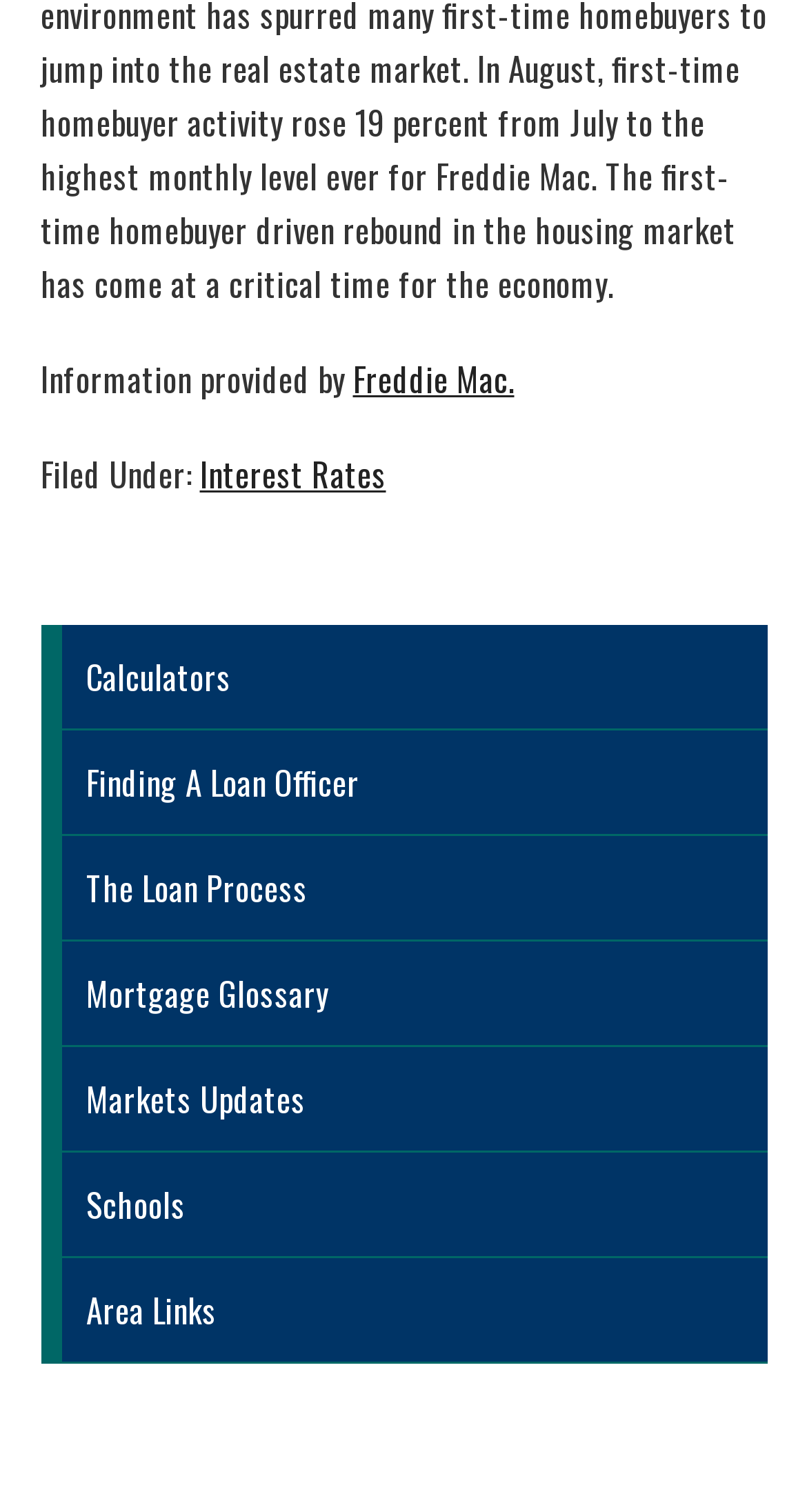What is the category of 'Interest Rates'?
Please provide a comprehensive answer based on the details in the screenshot.

The link 'Interest Rates' is categorized under 'Filed Under', as shown in the footer section of the webpage.